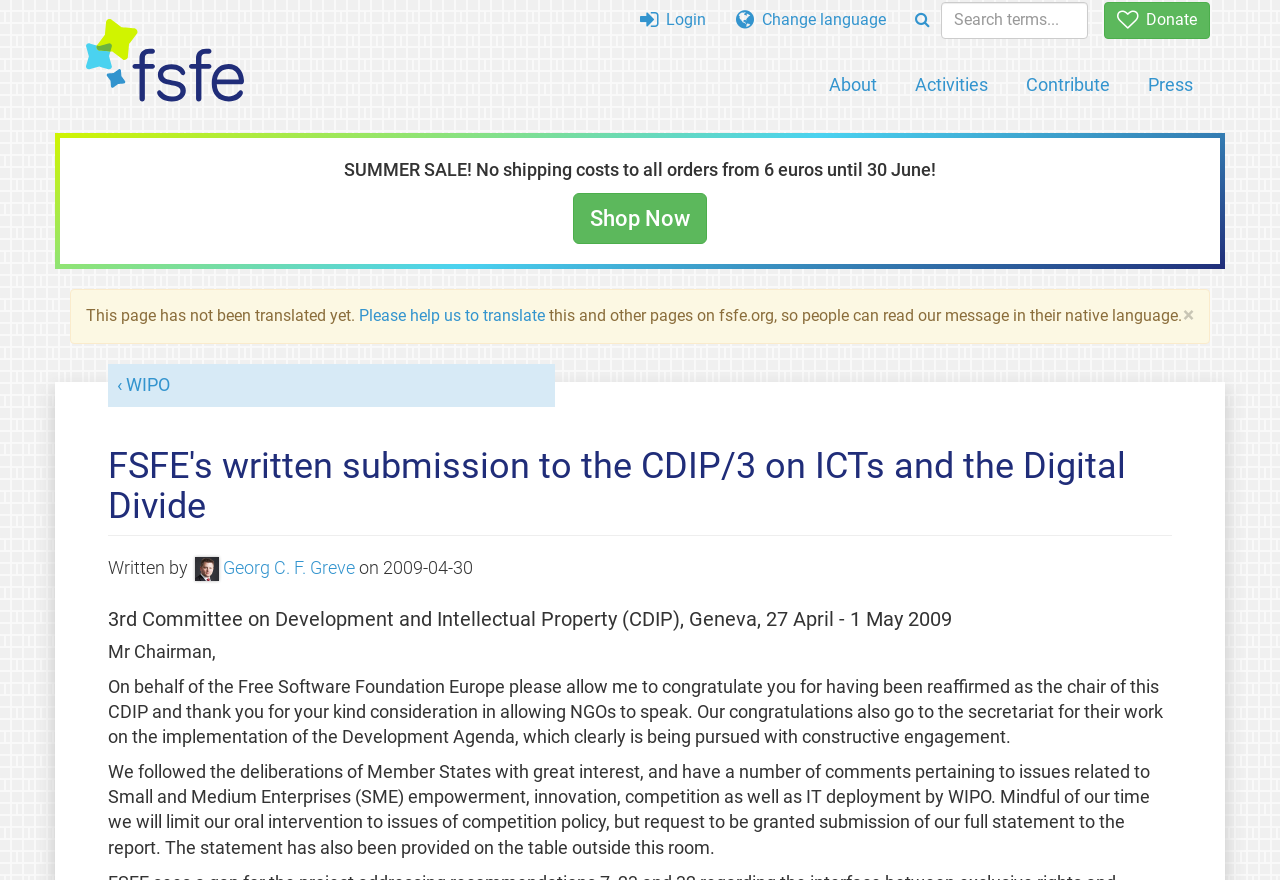Answer in one word or a short phrase: 
What is the date of the written submission?

2009-04-30